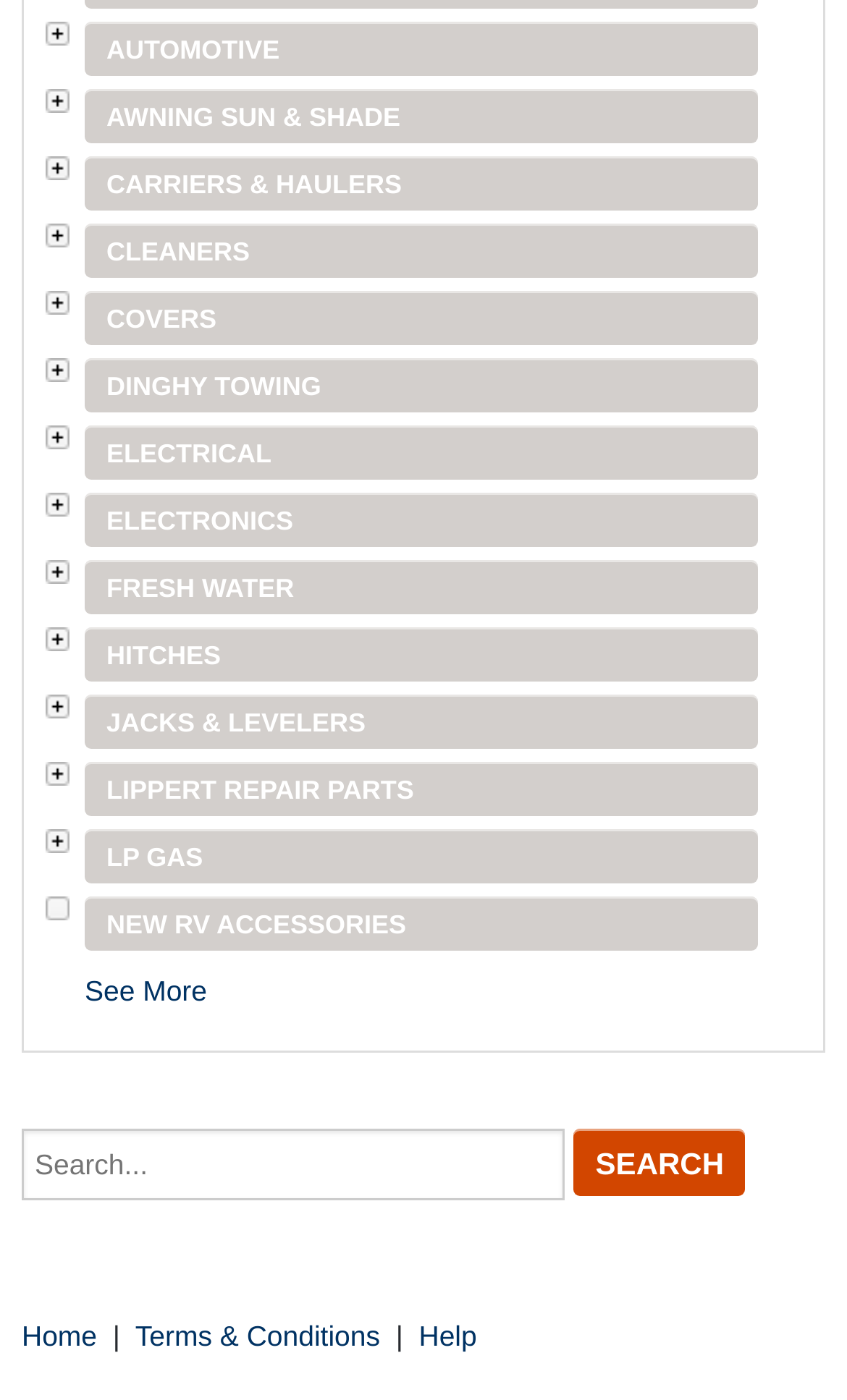What is the purpose of the textbox with the placeholder 'Search...'?
Provide a comprehensive and detailed answer to the question.

The textbox with the placeholder 'Search...' is accompanied by a search button, suggesting that it is used to search for products on the webpage. This is a common pattern in e-commerce websites.